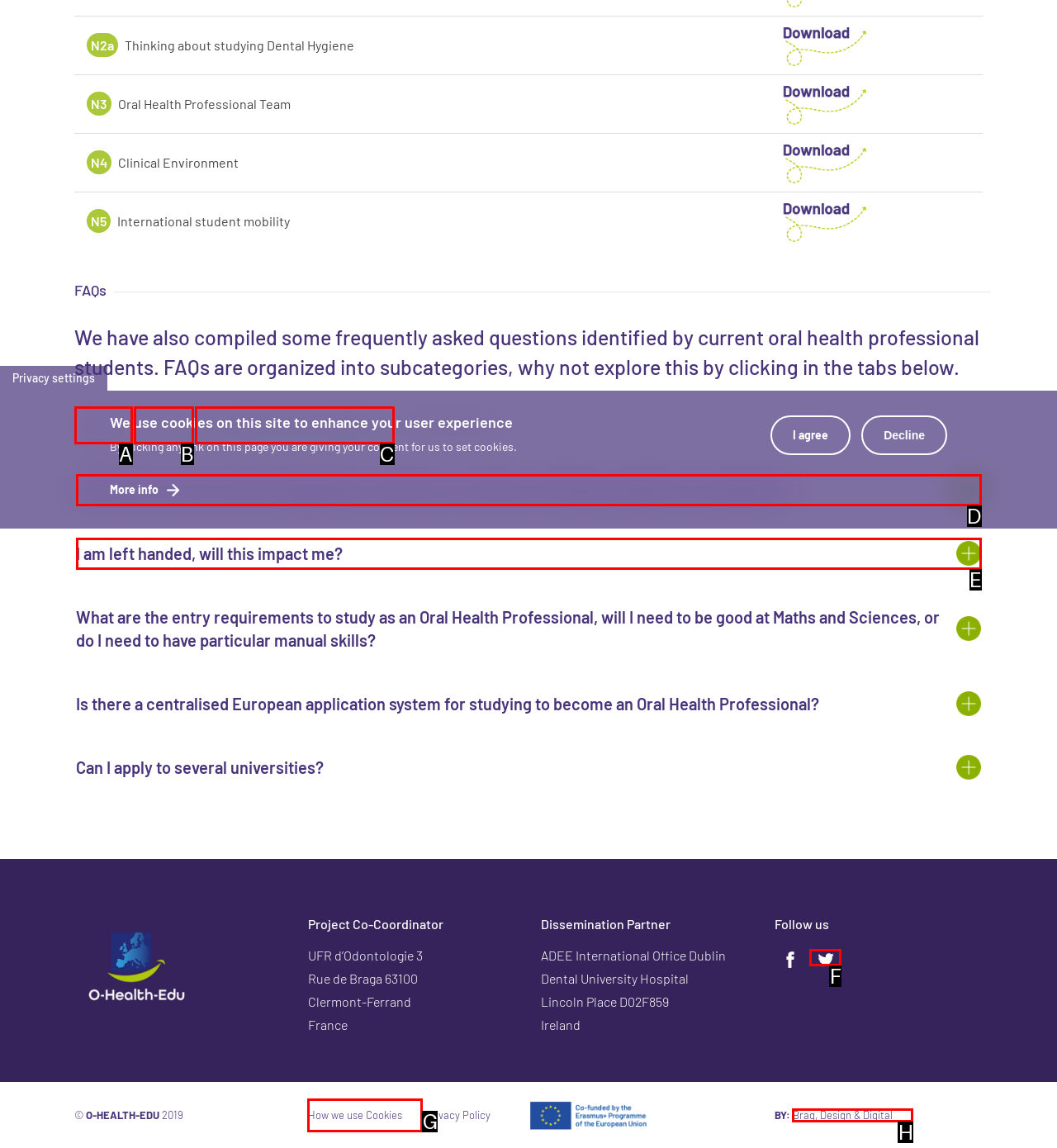Match the element description to one of the options: Study
Respond with the corresponding option's letter.

B